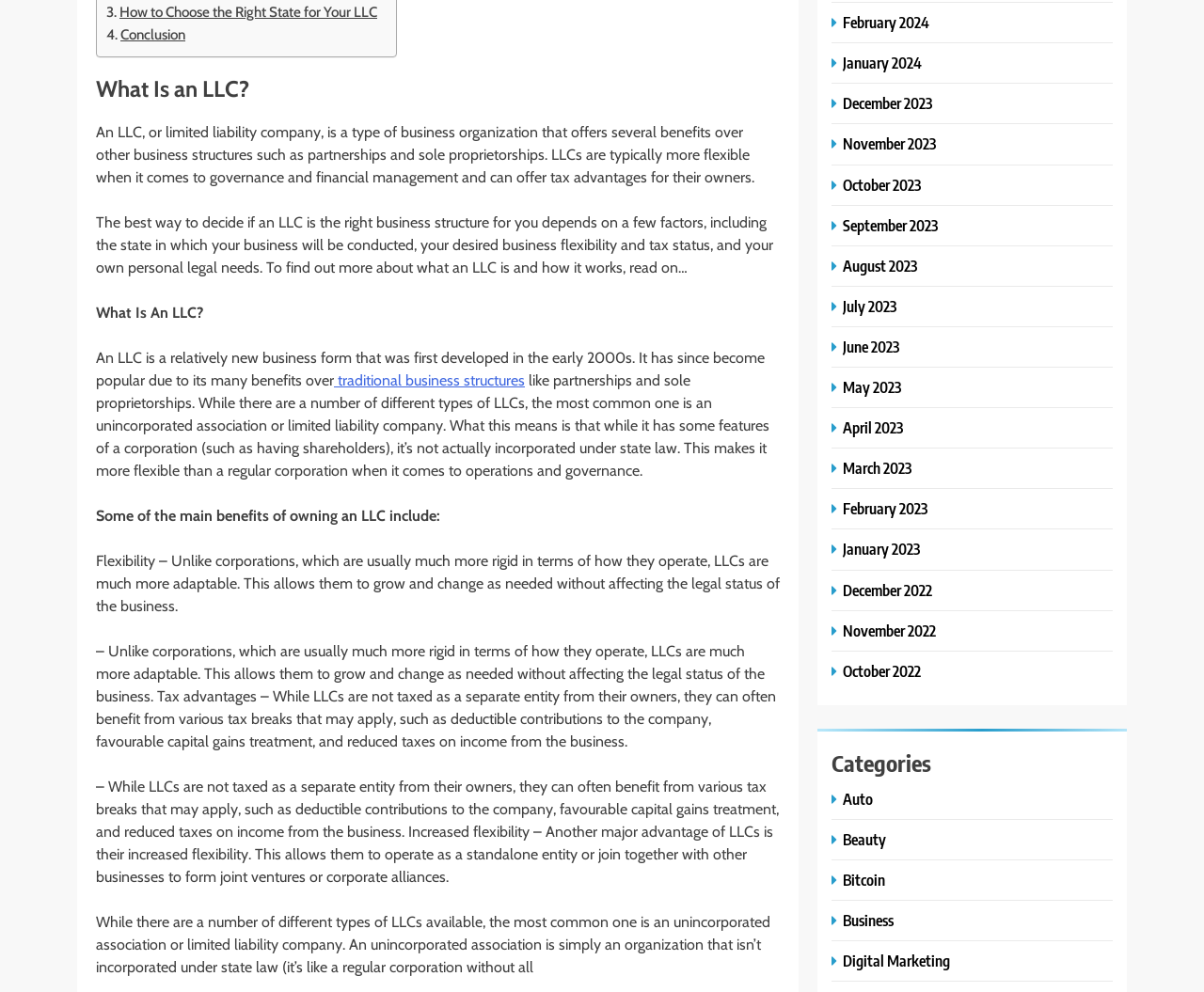What is an LLC?
Please give a detailed and elaborate answer to the question.

Based on the webpage content, an LLC is defined as a type of business organization that offers several benefits over other business structures such as partnerships and sole proprietorships. It is mentioned in the heading 'What Is an LLC?' and further explained in the subsequent paragraphs.